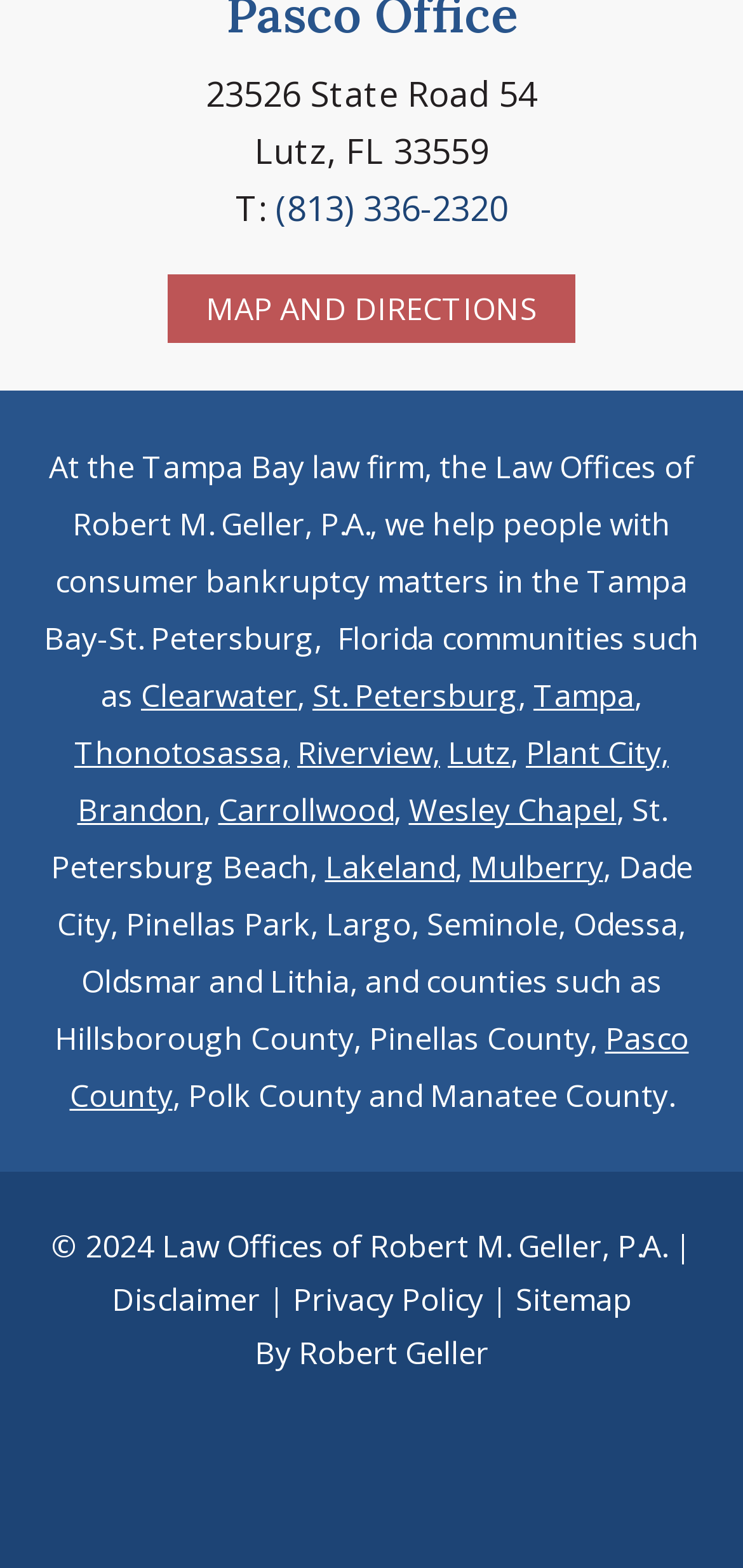Point out the bounding box coordinates of the section to click in order to follow this instruction: "Call the phone number".

[0.371, 0.118, 0.683, 0.147]